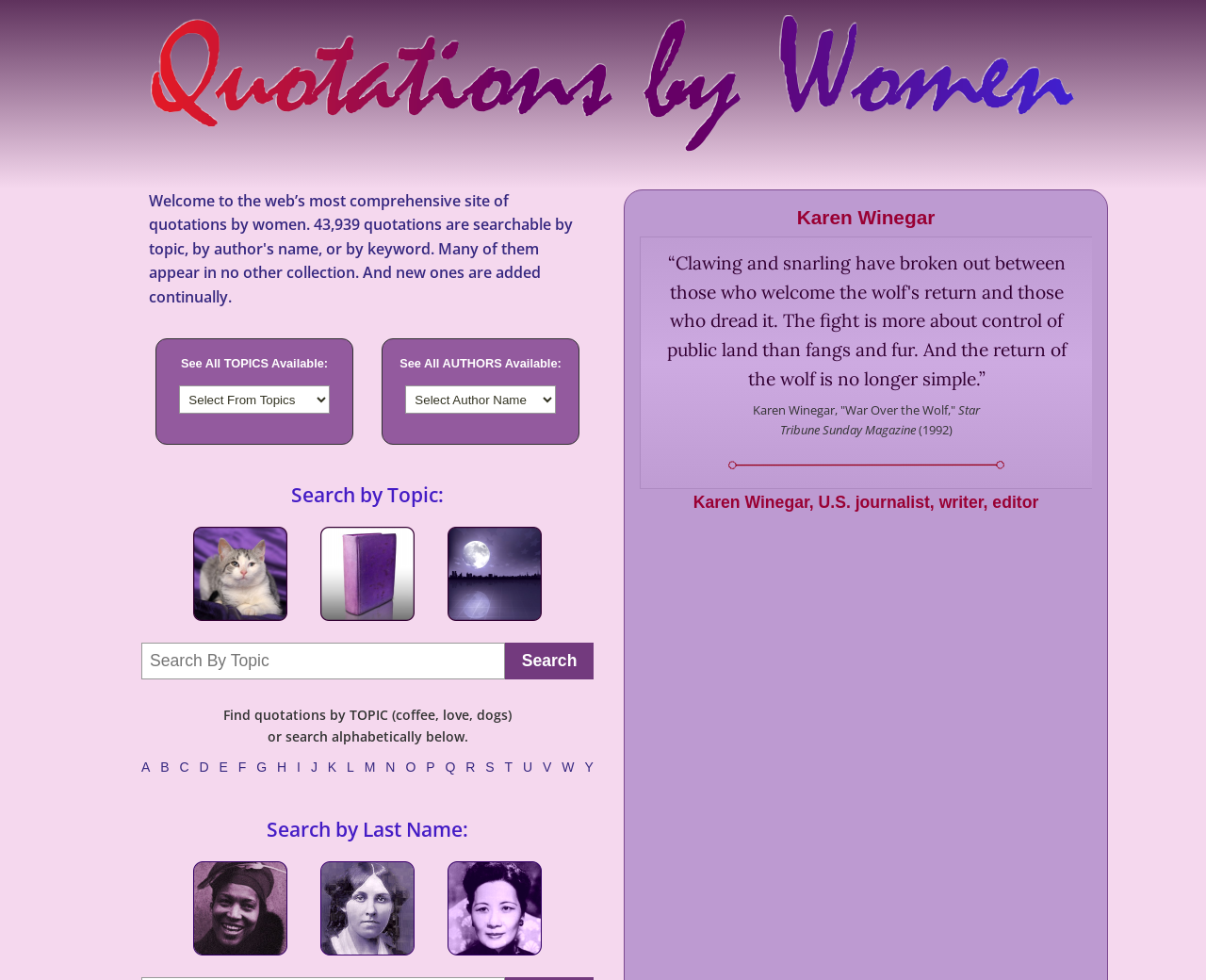Please give the bounding box coordinates of the area that should be clicked to fulfill the following instruction: "Search for quotations by author". The coordinates should be in the format of four float numbers from 0 to 1, i.e., [left, top, right, bottom].

[0.331, 0.363, 0.465, 0.377]